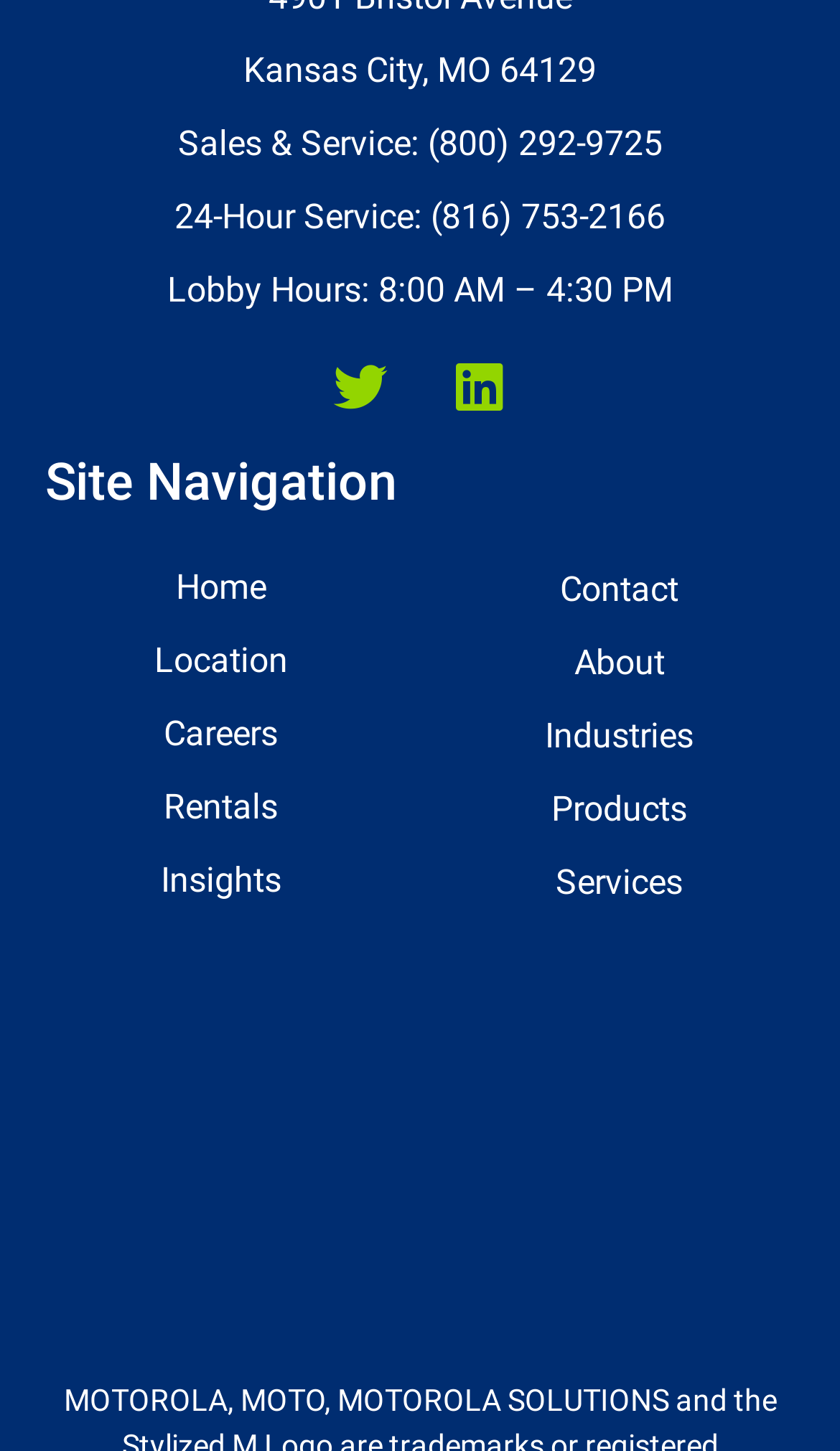What is the address of the location?
Using the image provided, answer with just one word or phrase.

Kansas City, MO 64129